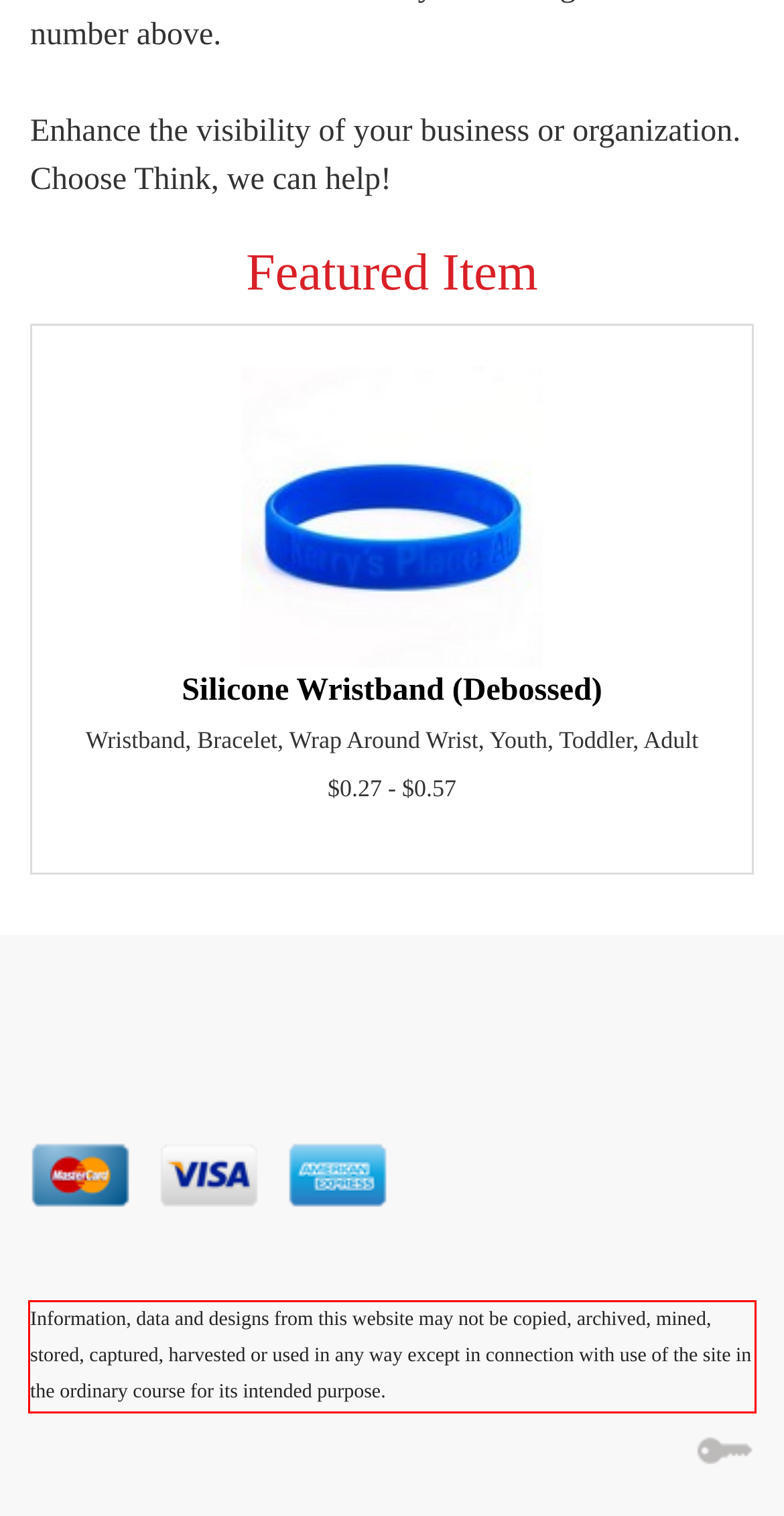Using the provided screenshot of a webpage, recognize and generate the text found within the red rectangle bounding box.

Information, data and designs from this website may not be copied, archived, mined, stored, captured, harvested or used in any way except in connection with use of the site in the ordinary course for its intended purpose.